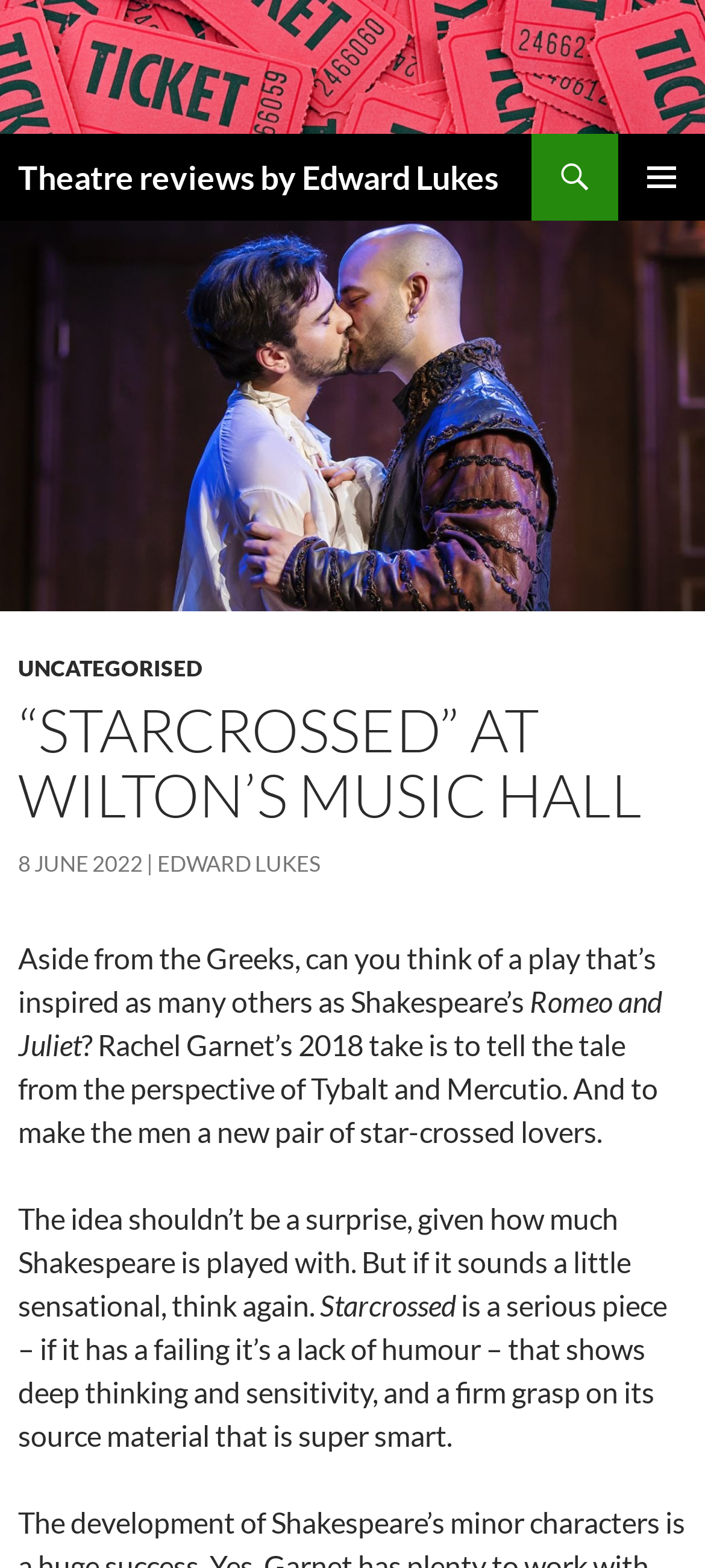Find the UI element described as: "Uncategorised" and predict its bounding box coordinates. Ensure the coordinates are four float numbers between 0 and 1, [left, top, right, bottom].

[0.026, 0.418, 0.287, 0.435]